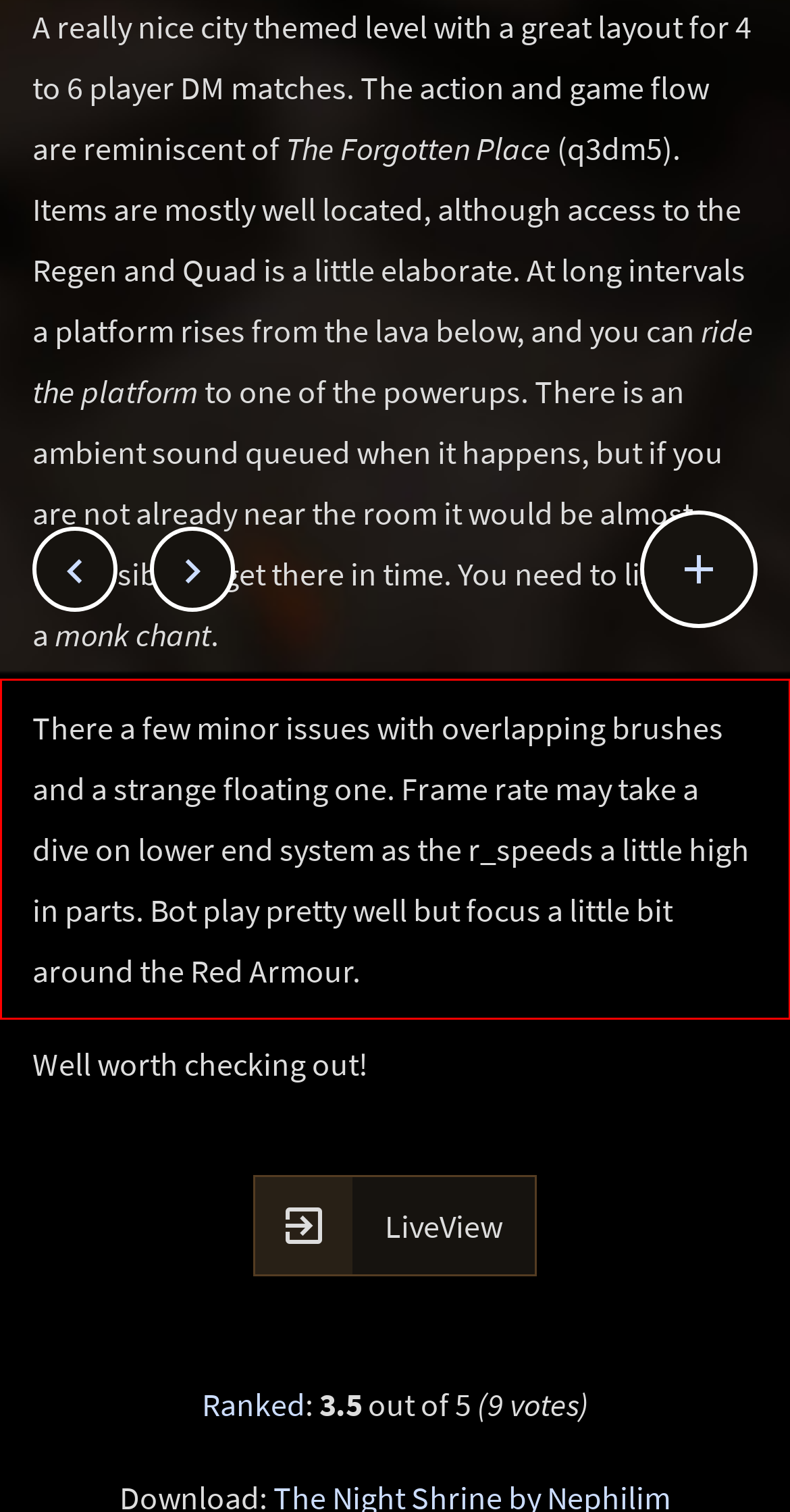Analyze the red bounding box in the provided webpage screenshot and generate the text content contained within.

There a few minor issues with overlapping brushes and a strange floating one. Frame rate may take a dive on lower end system as the r_speeds a little high in parts. Bot play pretty well but focus a little bit around the Red Armour.